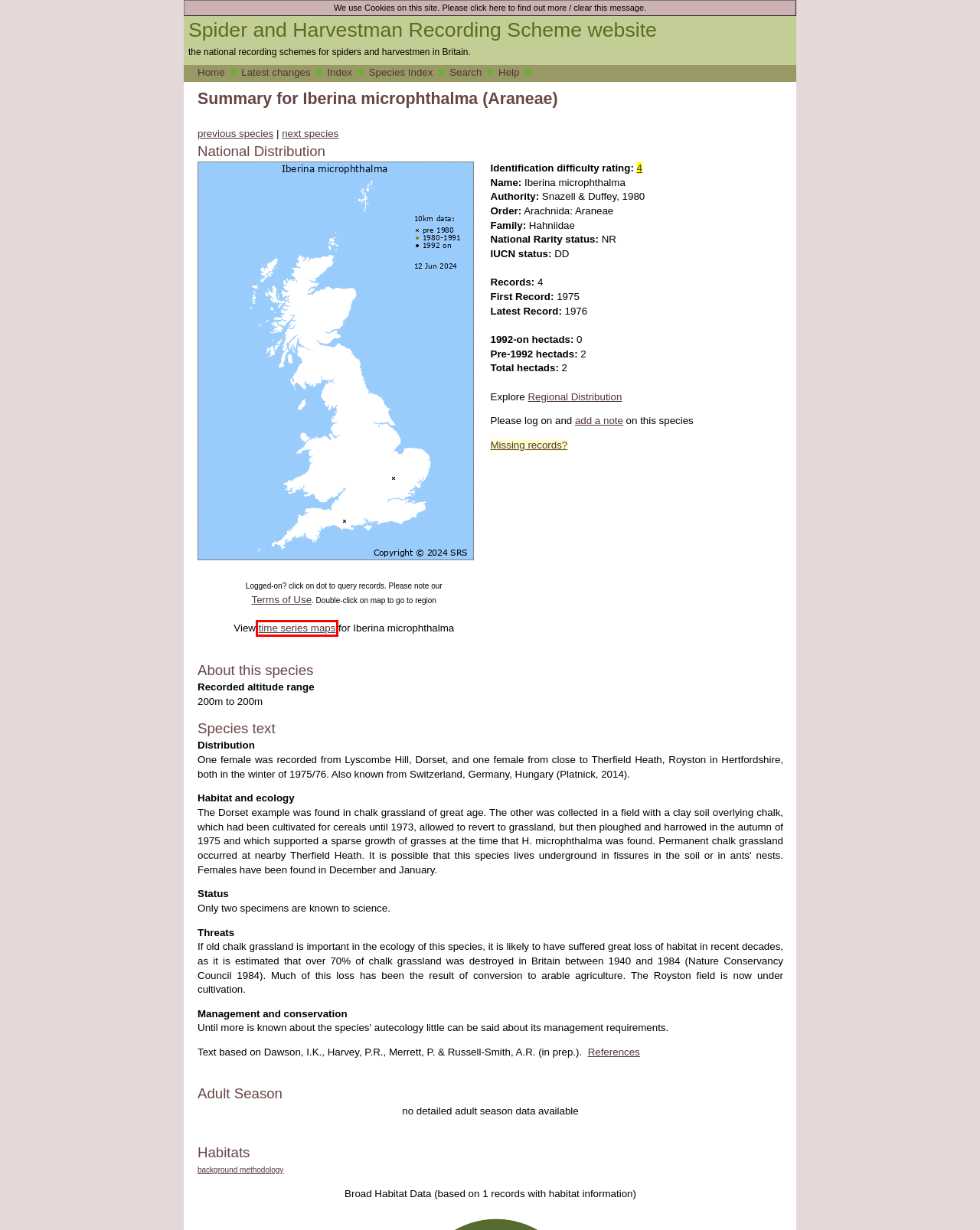Look at the given screenshot of a webpage with a red rectangle bounding box around a UI element. Pick the description that best matches the new webpage after clicking the element highlighted. The descriptions are:
A. Recording Methodology
B. Time series maps
C. Distribution
D. Logon
E. Structural habitat by month
F. Substrate and Hydrology
G. A-Z Picture Index
H. A-Z Species Index

B